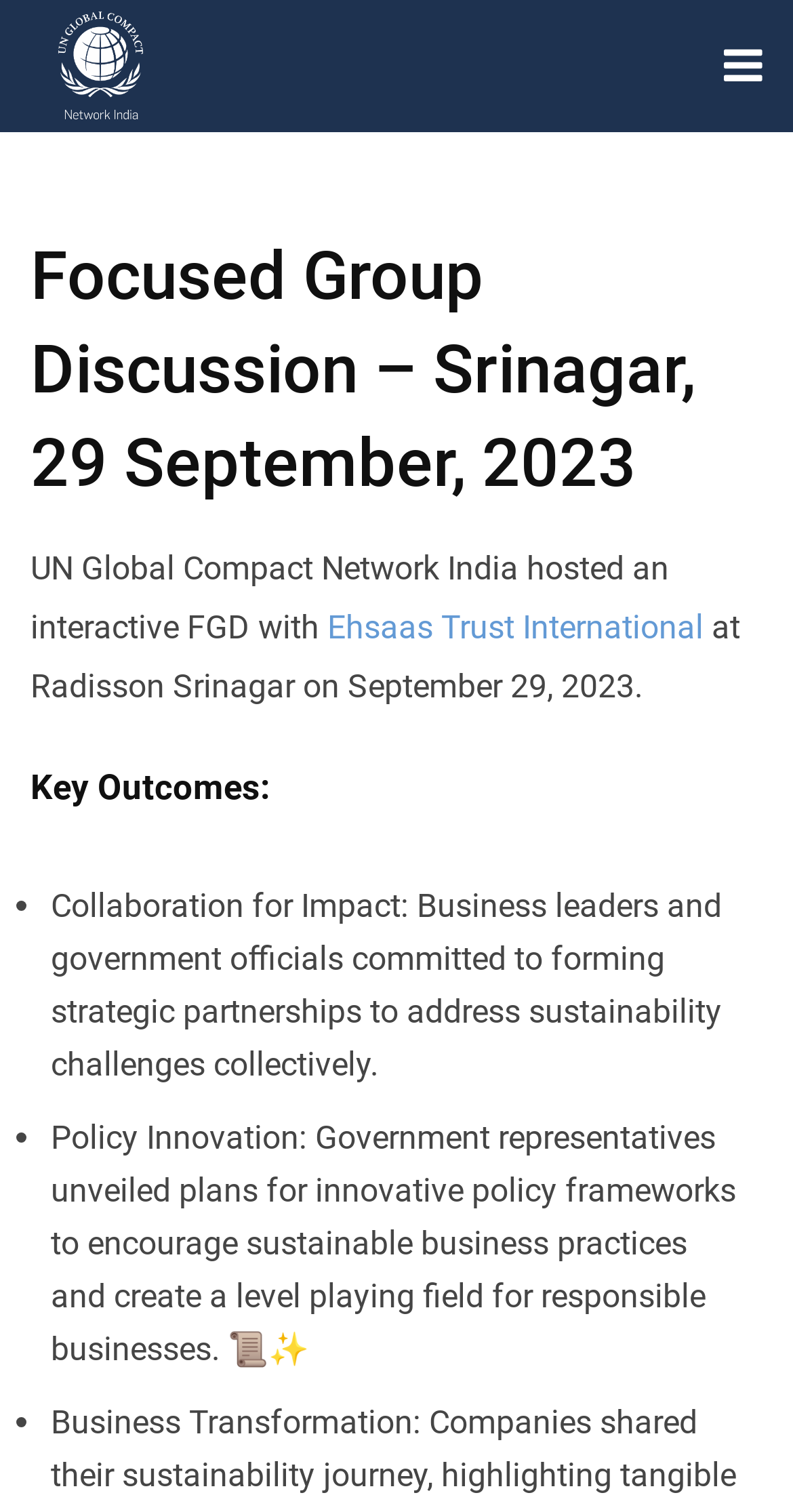Please specify the bounding box coordinates of the region to click in order to perform the following instruction: "Go to About Us page".

[0.038, 0.087, 0.379, 0.155]